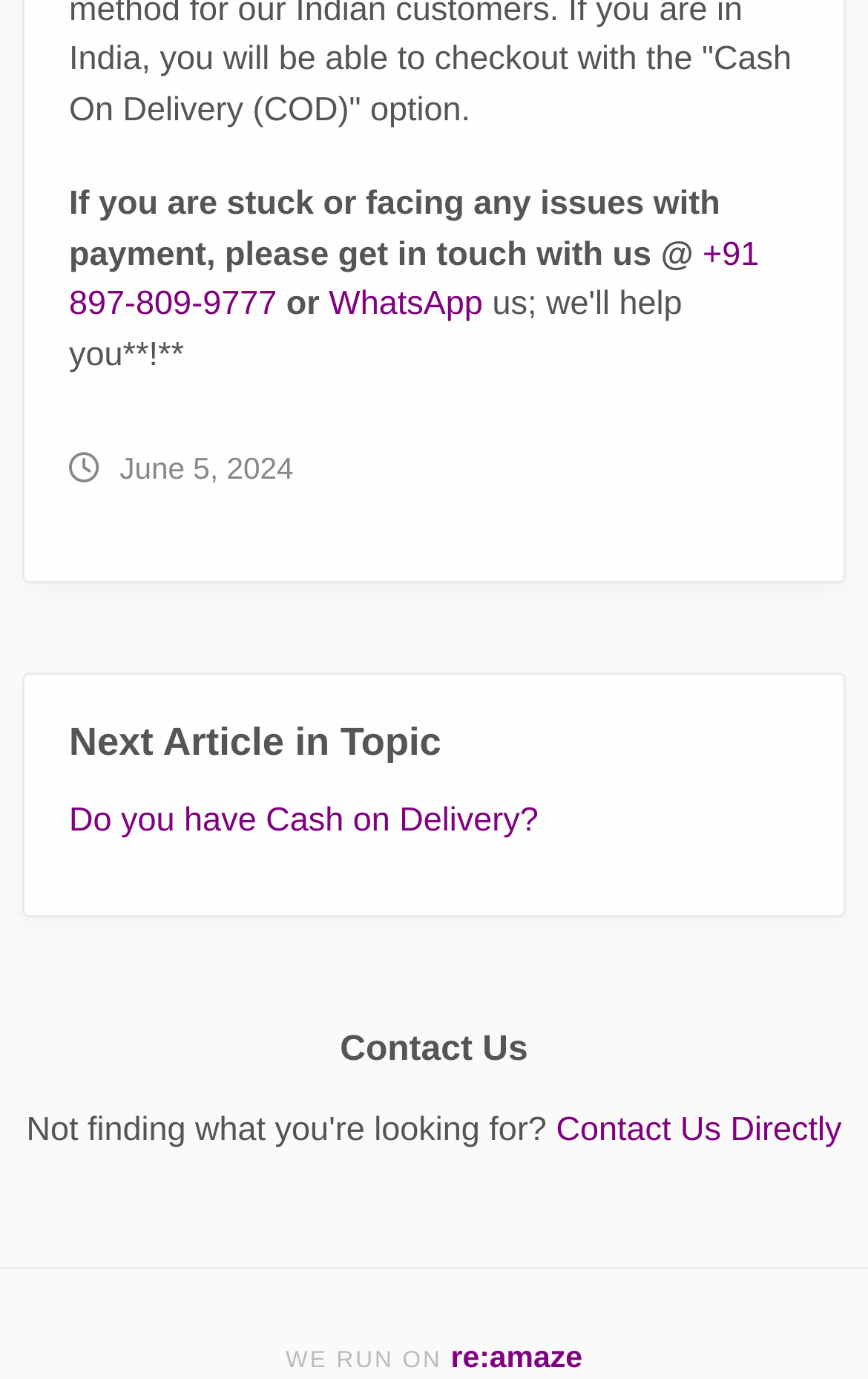What is the phone number for payment issues?
Answer the question with just one word or phrase using the image.

+91 897-809-9777